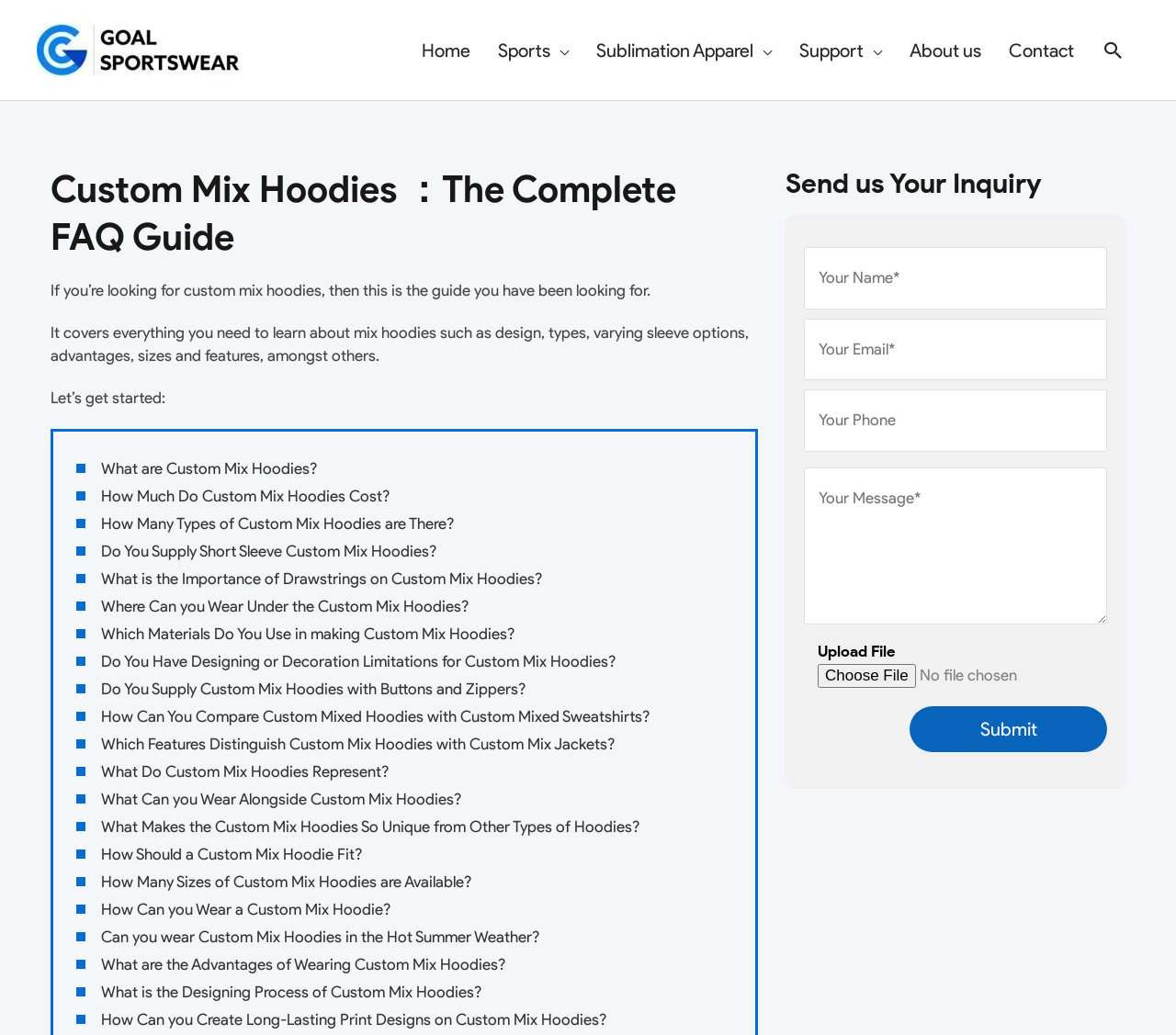Could you find the bounding box coordinates of the clickable area to complete this instruction: "Click on the 'Submit' button"?

[0.773, 0.682, 0.941, 0.726]